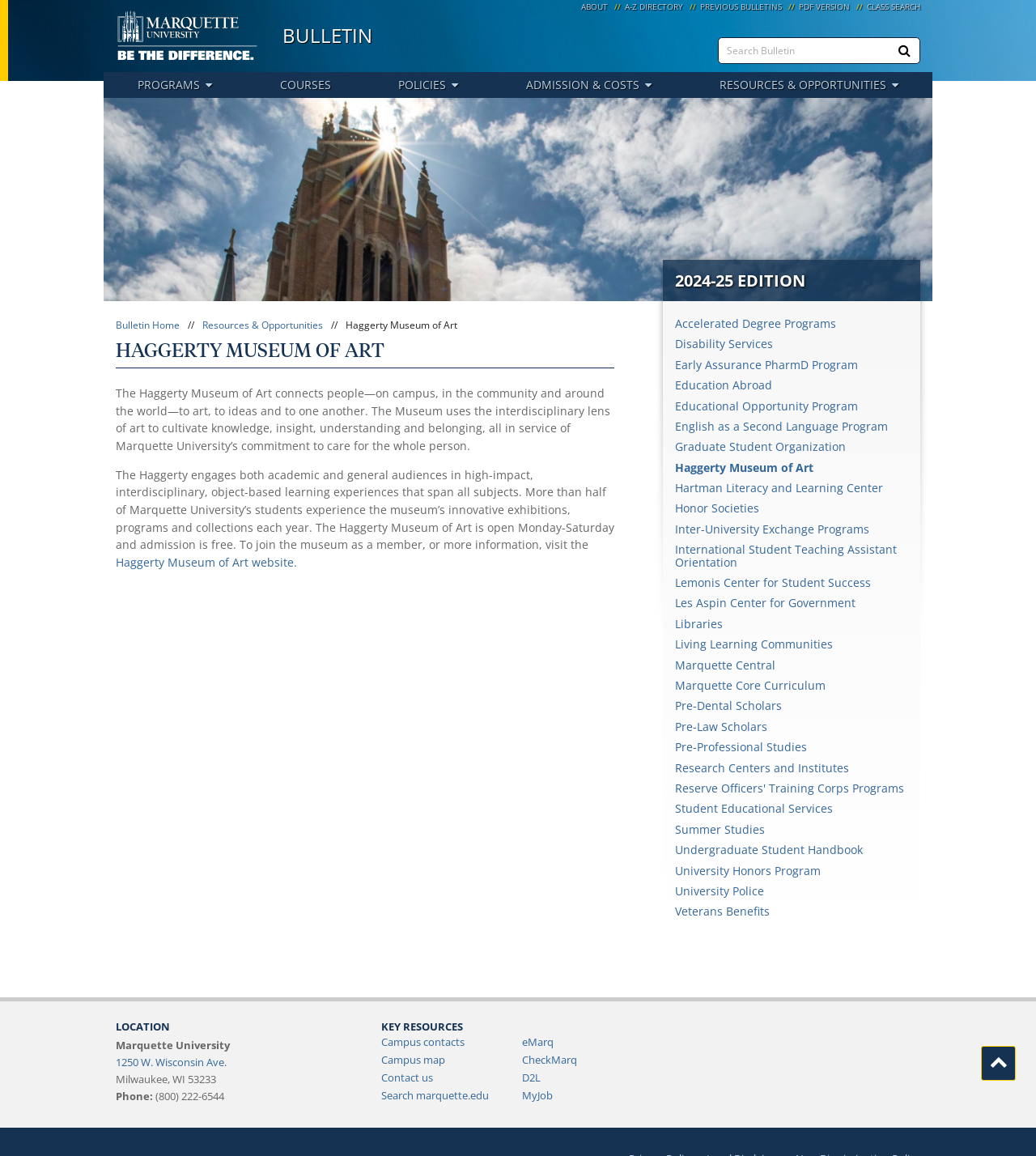Explain in detail what you observe on this webpage.

The webpage is about the Haggerty Museum of Art at Marquette University. At the top, there is a link to Marquette University and an image with the same text. Below this, there is a heading "BULLETIN" and a navigation menu with links to "ABOUT", "A-Z DIRECTORY", "PREVIOUS BULLETINS", "PDF VERSION", and "CLASS SEARCH".

To the right of the navigation menu, there is a search box with a button labeled "Submit search". Below this, there is a secondary navigation menu with links to "PROGRAMS", "COURSES", "POLICIES", "ADMISSION & COSTS", and "RESOURCES & OPPORTUNITIES".

The main content of the page is divided into two sections. The left section has a heading "HAGGERTY MUSEUM OF ART" and a paragraph of text describing the museum's mission and activities. Below this, there is another paragraph of text providing more information about the museum's exhibitions, programs, and collections.

The right section has a heading "2024-25 EDITION" and a list of links to various resources and services, including "Accelerated Degree Programs", "Disability Services", "Early Assurance PharmD Program", and many others.

At the bottom of the page, there is a section with the location and contact information of Marquette University, including the address, phone number, and links to campus contacts, campus map, and contact us. There are also links to search the university's website, eMarq, CheckMarq, and D2L.